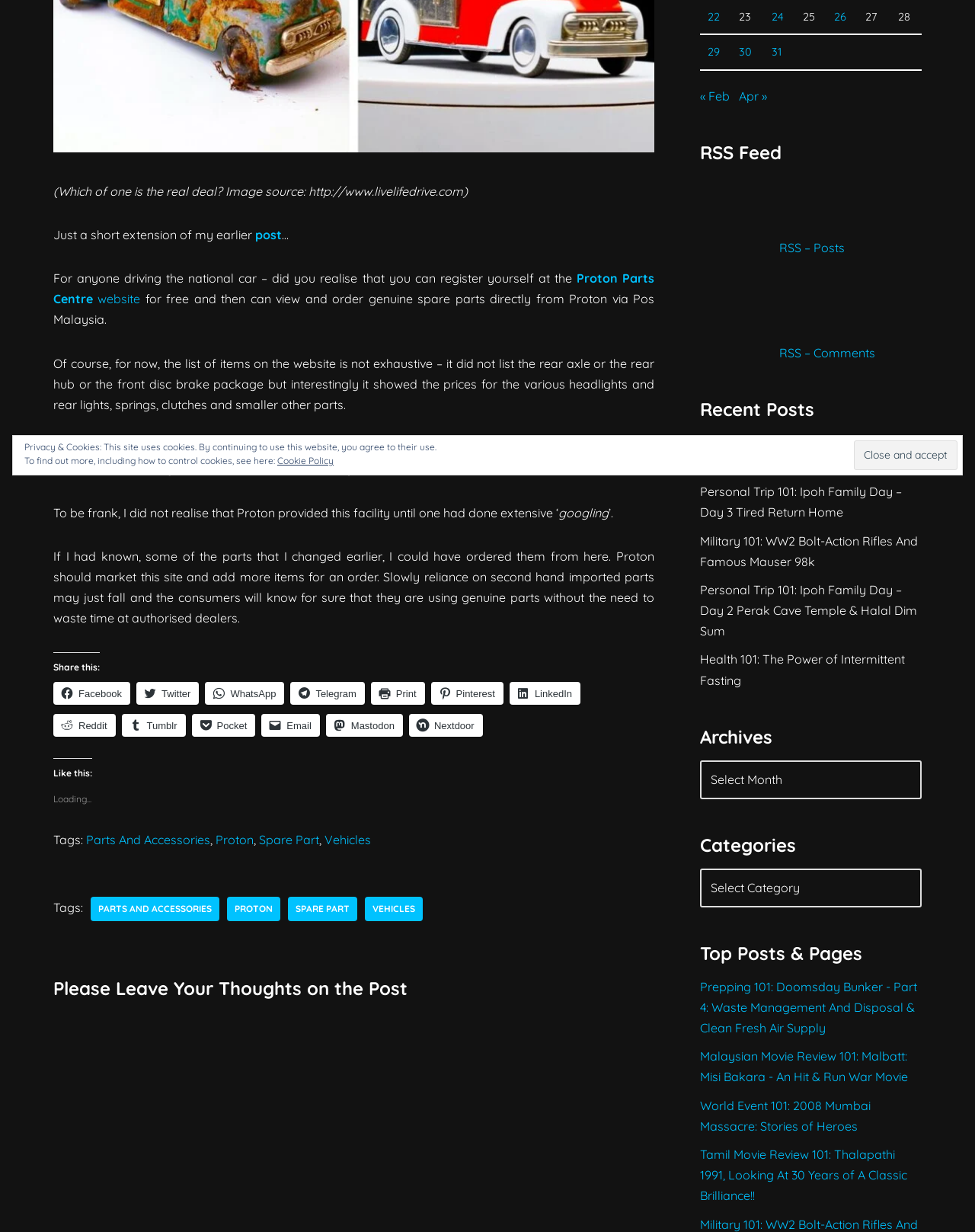Using the given element description, provide the bounding box coordinates (top-left x, top-left y, bottom-right x, bottom-right y) for the corresponding UI element in the screenshot: RSS – Comments

[0.718, 0.28, 0.898, 0.292]